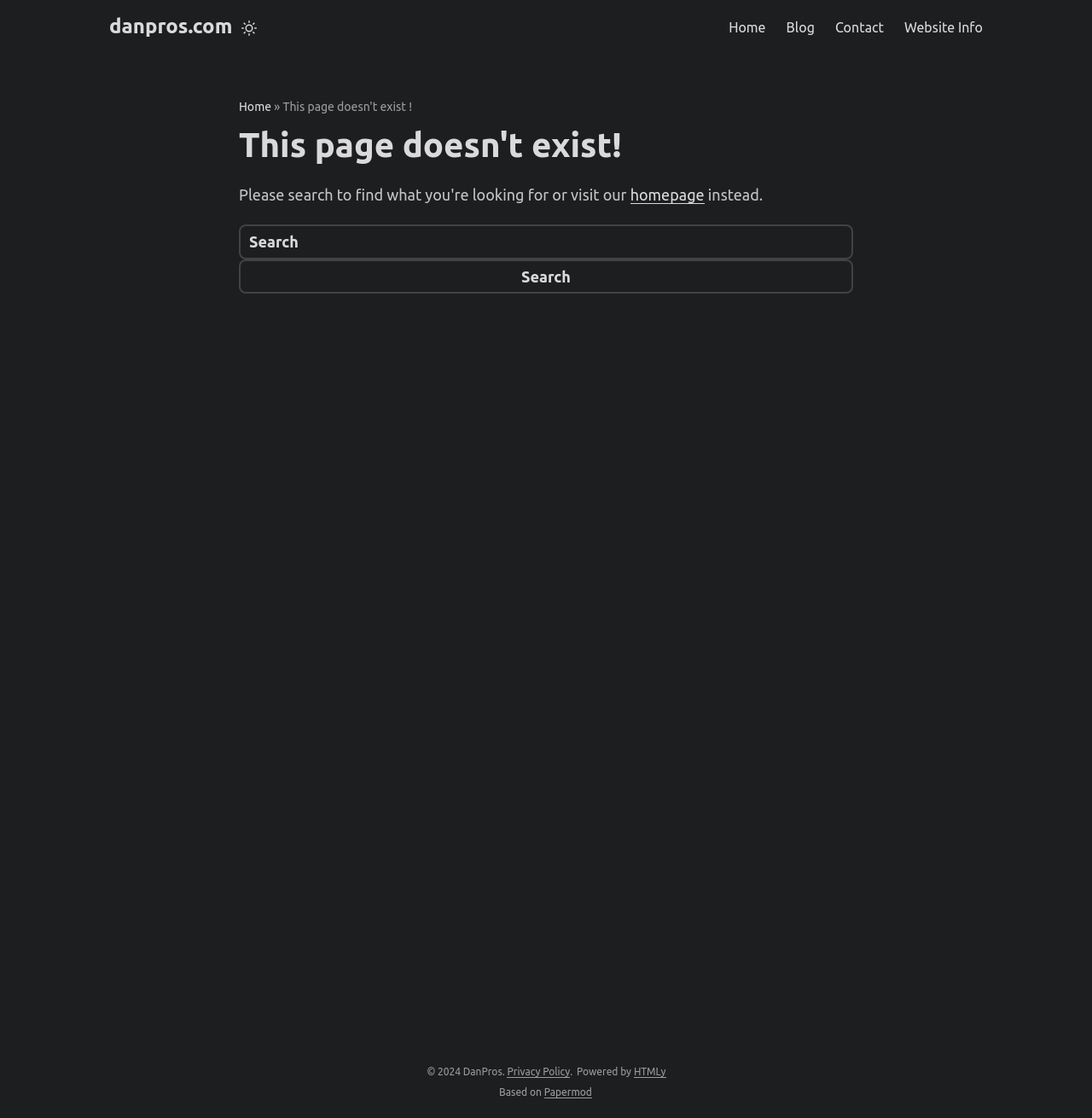Locate the bounding box coordinates of the element's region that should be clicked to carry out the following instruction: "visit the blog". The coordinates need to be four float numbers between 0 and 1, i.e., [left, top, right, bottom].

[0.72, 0.015, 0.746, 0.035]